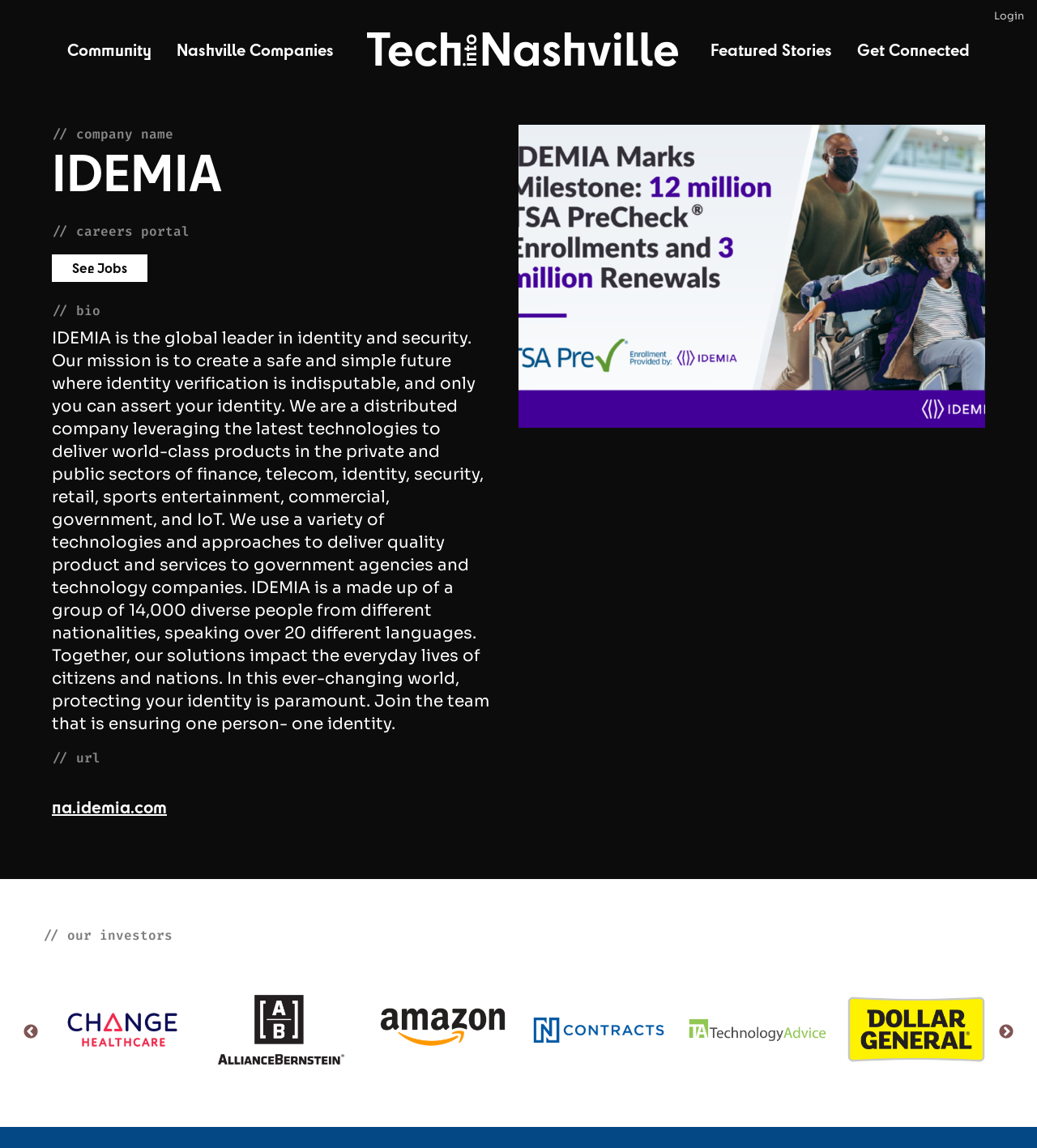What is the URL mentioned on the webpage?
Please provide a comprehensive answer based on the information in the image.

The URL is obtained from the link element with the text 'na.idemia.com' located at [0.05, 0.694, 0.161, 0.711] within the main element.